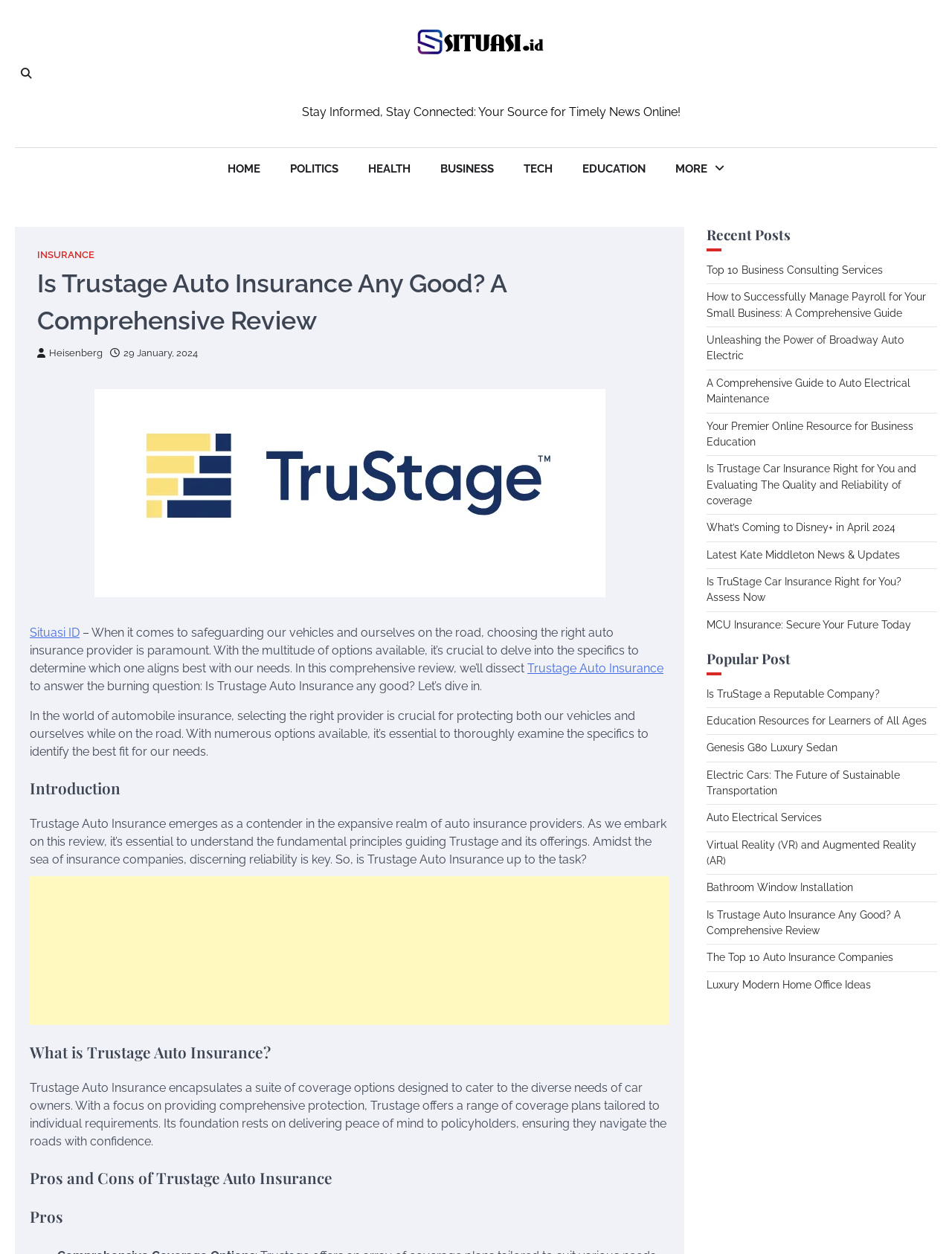Produce a meticulous description of the webpage.

This webpage is a comprehensive review of Trustage Auto Insurance, with the main title "Is Trustage Auto Insurance Any Good? A Comprehensive Review" at the top. Below the title, there is a navigation menu with links to different sections of the website, including "HOME", "POLITICS", "HEALTH", "BUSINESS", "TECH", "EDUCATION", and "MORE".

To the right of the navigation menu, there is a section with a heading "Stay Informed, Stay Connected: Your Source for Timely News Online!" and a link to the "INSURANCE" section.

The main content of the webpage is divided into sections, starting with an introduction to Trustage Auto Insurance, followed by a section titled "What is Trustage Auto Insurance?" that describes the company's coverage options. The next section is titled "Pros and Cons of Trustage Auto Insurance", which is further divided into "Pros" and "Cons" subsections.

Throughout the webpage, there are several links to other articles and resources, including "Recent Posts" and "Popular Posts" sections that list links to other reviews and guides.

At the bottom of the webpage, there is a complementary section with a heading "Recent Posts" that lists links to other articles, including "Top 10 Business Consulting Services", "How to Successfully Manage Payroll for Your Small Business: A Comprehensive Guide", and "Unleashing the Power of Broadway Auto Electric", among others.

There is also an image on the webpage with the caption "Is Trustage Auto Insurance any good?", which is likely a relevant image to the review.